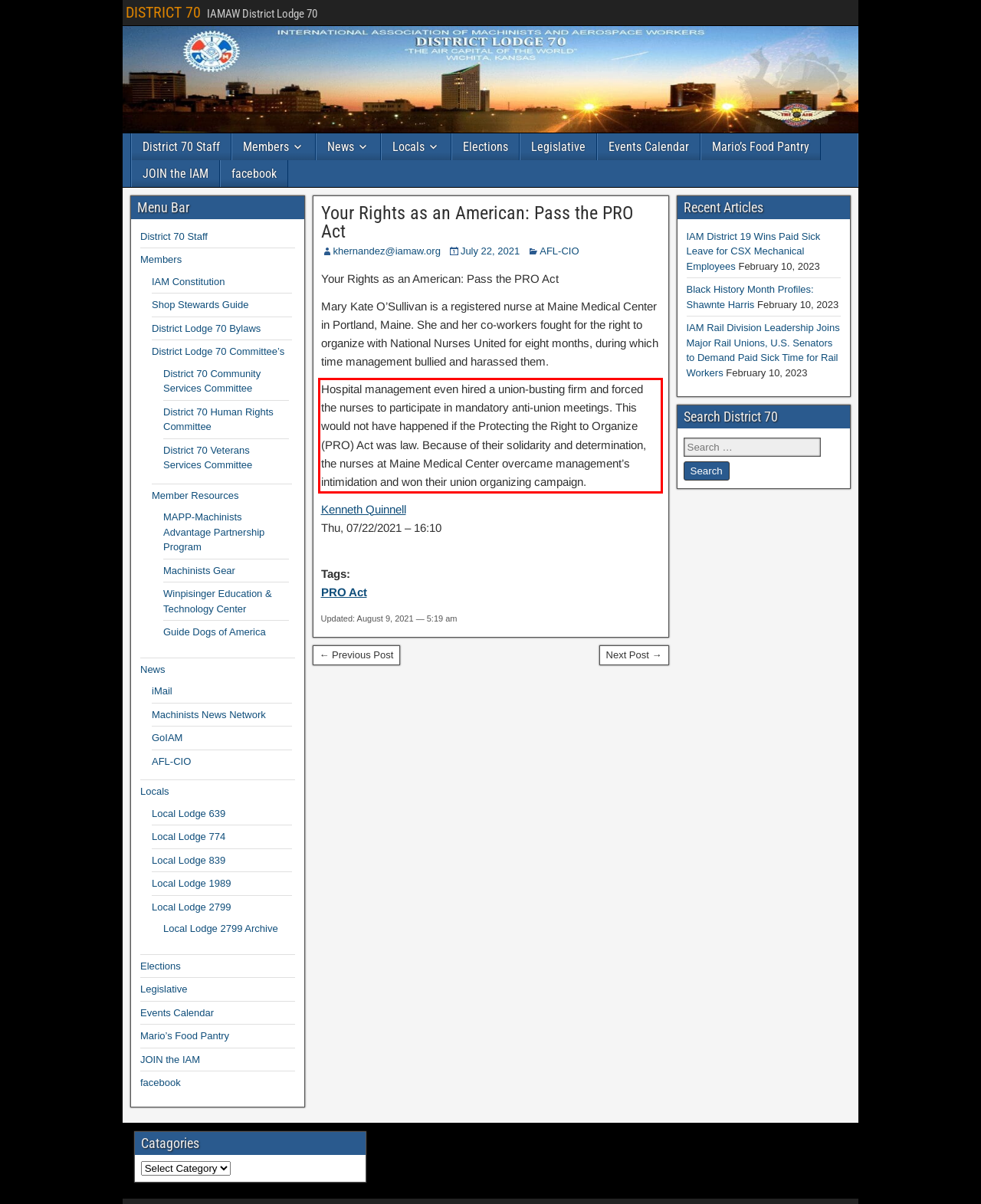Inspect the webpage screenshot that has a red bounding box and use OCR technology to read and display the text inside the red bounding box.

Hospital management even hired a union-busting firm and forced the nurses to participate in mandatory anti-union meetings. This would not have happened if the Protecting the Right to Organize (PRO) Act was law. Because of their solidarity and determination, the nurses at Maine Medical Center overcame management’s intimidation and won their union organizing campaign.